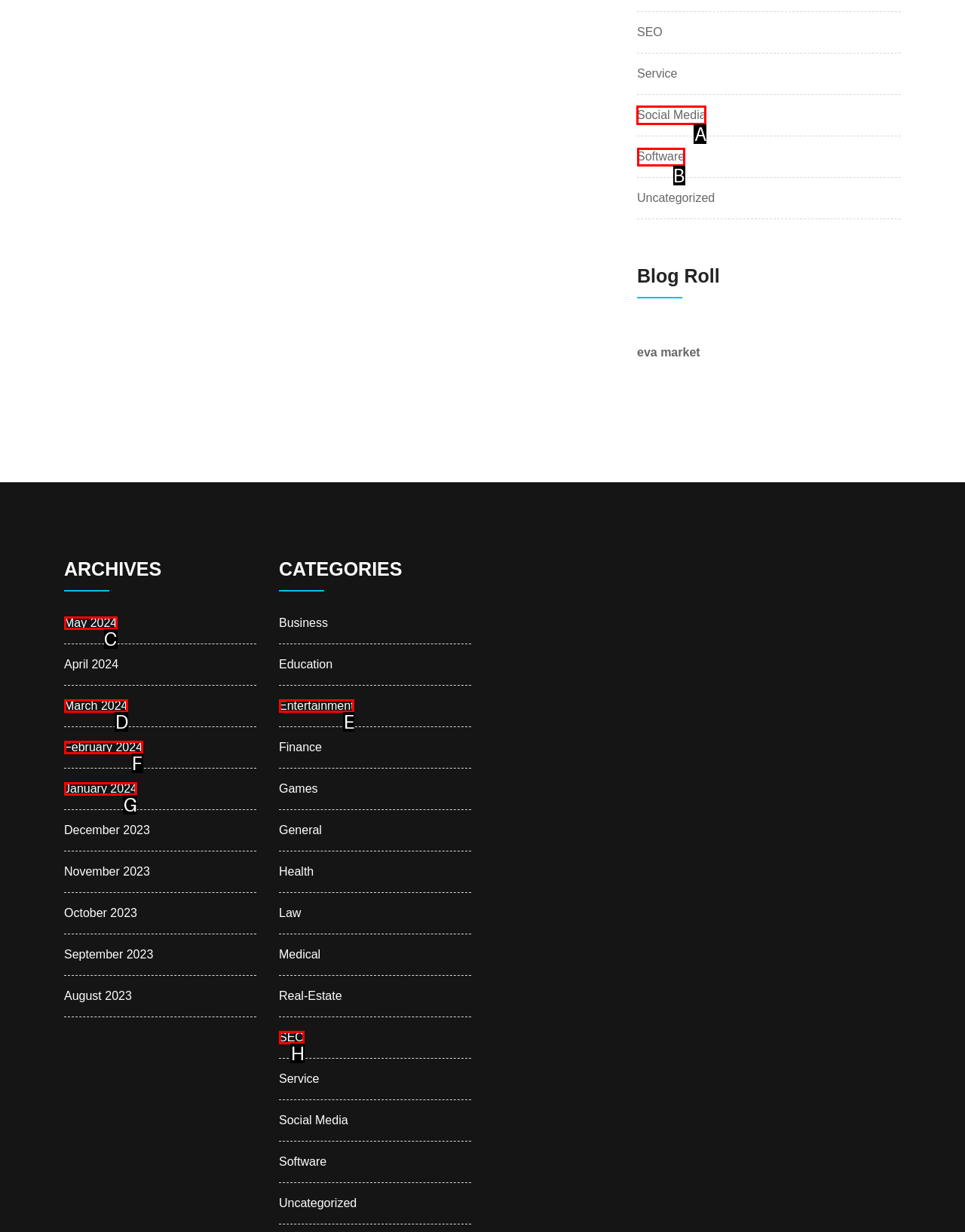Select the letter of the UI element you need to click on to fulfill this task: Explore Social Media link. Write down the letter only.

A